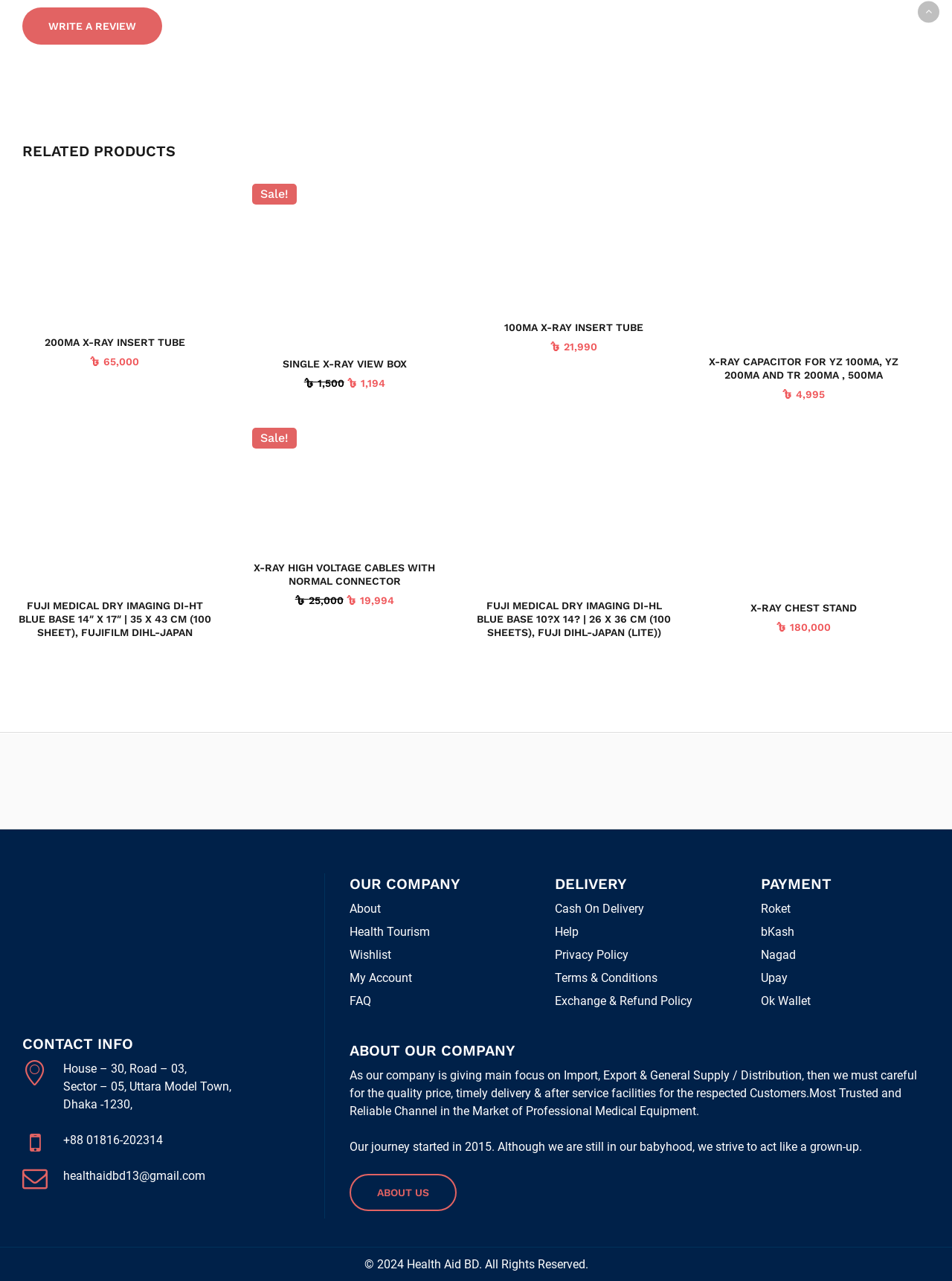Kindly determine the bounding box coordinates for the clickable area to achieve the given instruction: "Learn about our company".

[0.367, 0.682, 0.544, 0.698]